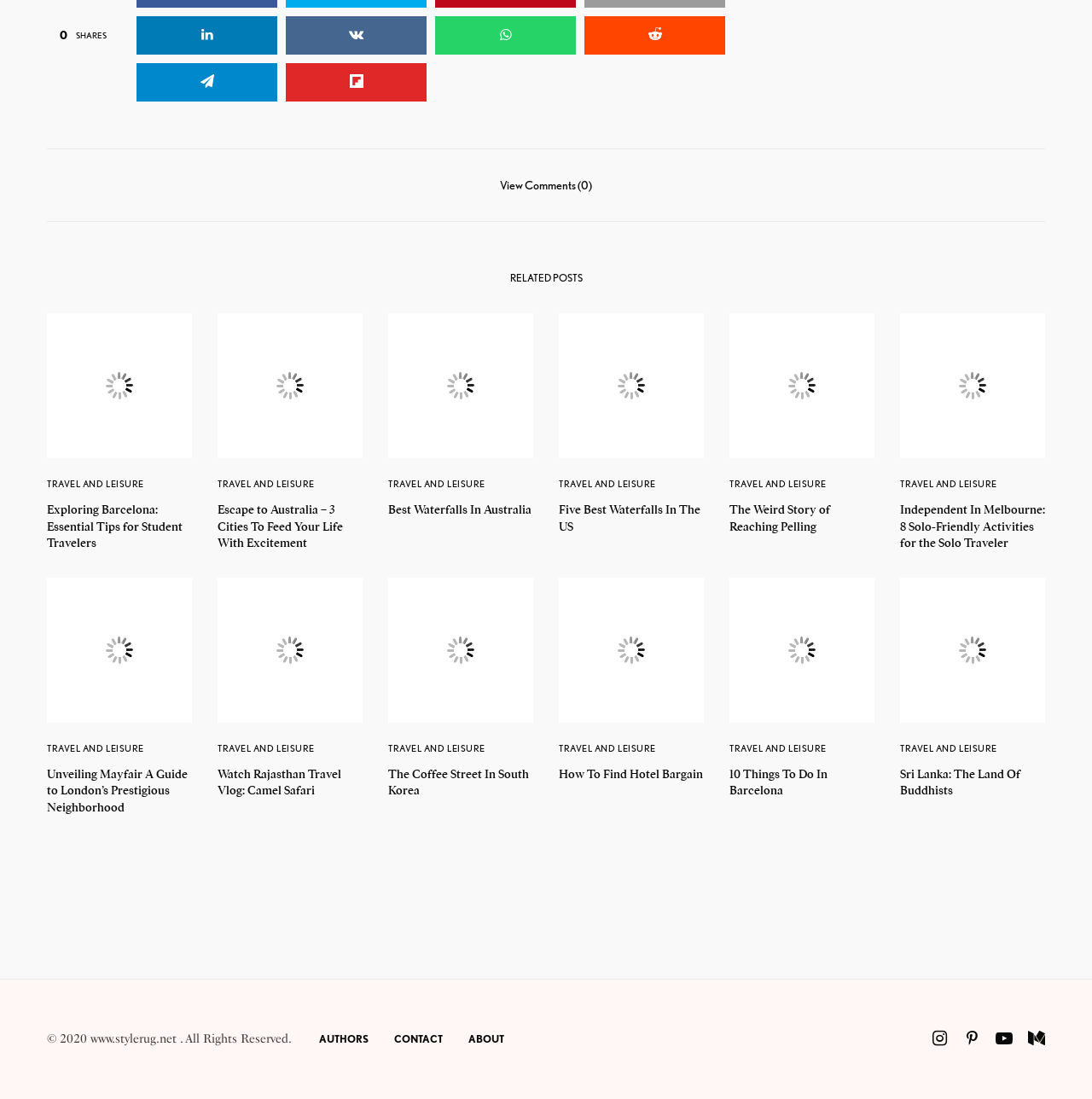Provide a short answer using a single word or phrase for the following question: 
What is the text of the first post on the webpage?

Exploring Barcelona: Essential Tips for Student Travelers